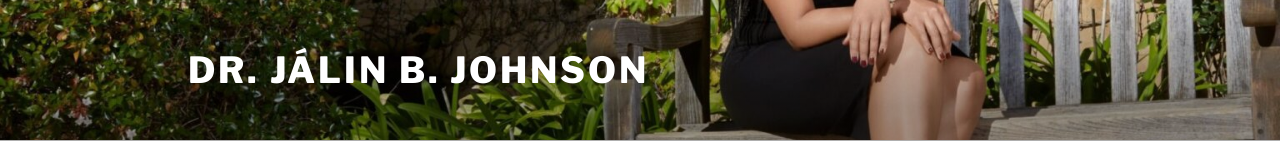Please provide a detailed answer to the question below based on the screenshot: 
What is displayed in large, bold letters?

The image prominently features the name 'Dr. Jálin B. Johnson,' displayed in large, bold letters against a serene backdrop, which suggests Dr. Johnson's importance and influence in her field.